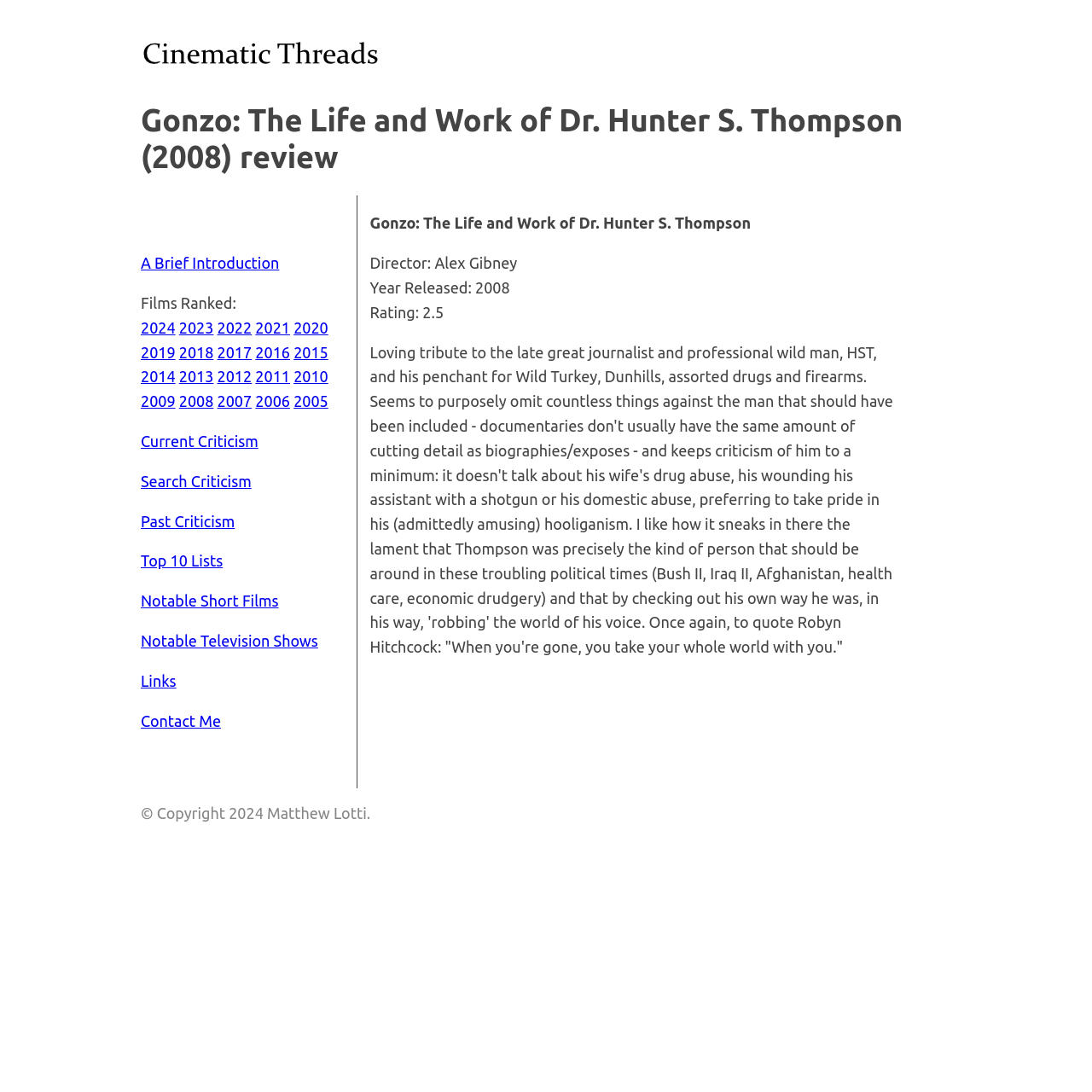Find the bounding box coordinates for the area you need to click to carry out the instruction: "Contact the author". The coordinates should be four float numbers between 0 and 1, indicated as [left, top, right, bottom].

[0.129, 0.652, 0.202, 0.668]